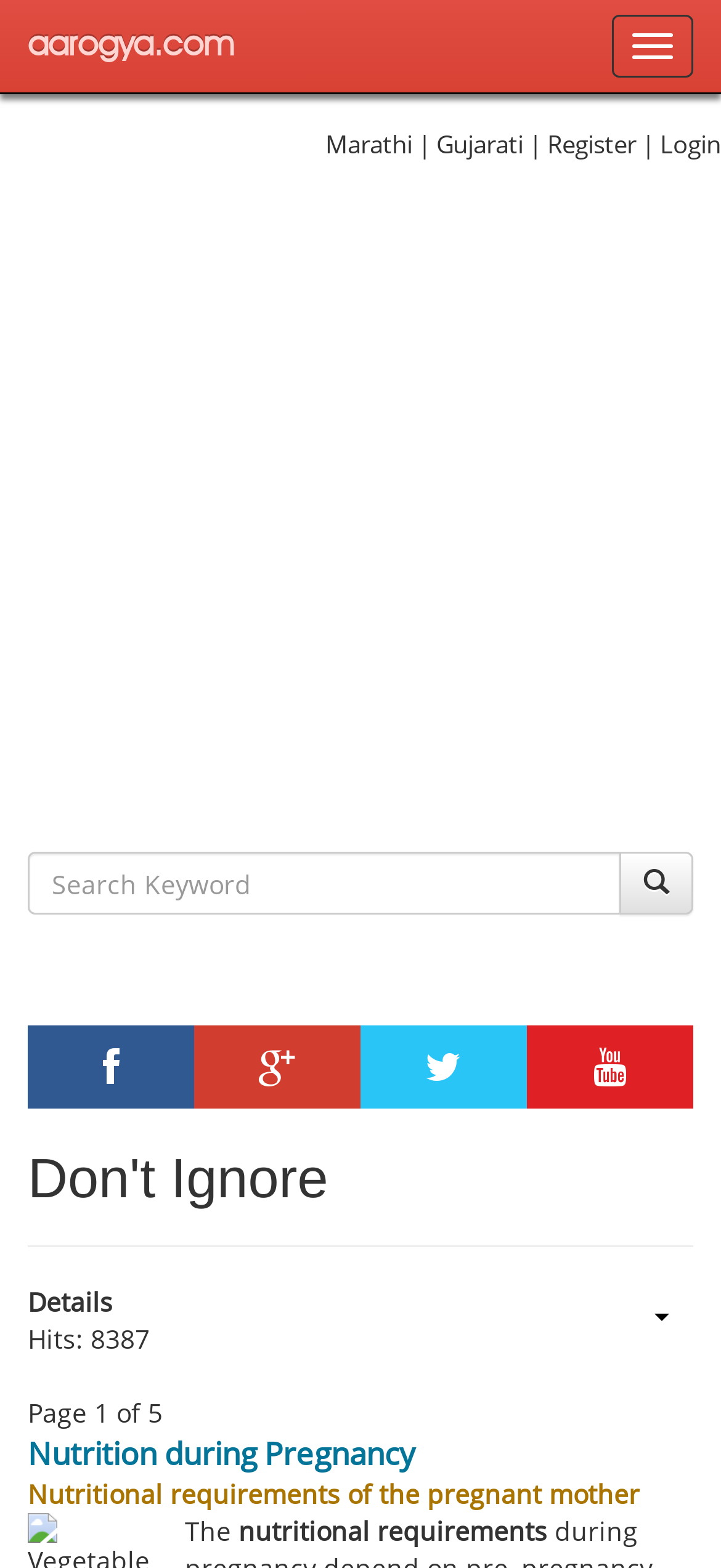Identify the bounding box for the described UI element: "aarogya.com".

[0.0, 0.0, 0.364, 0.059]